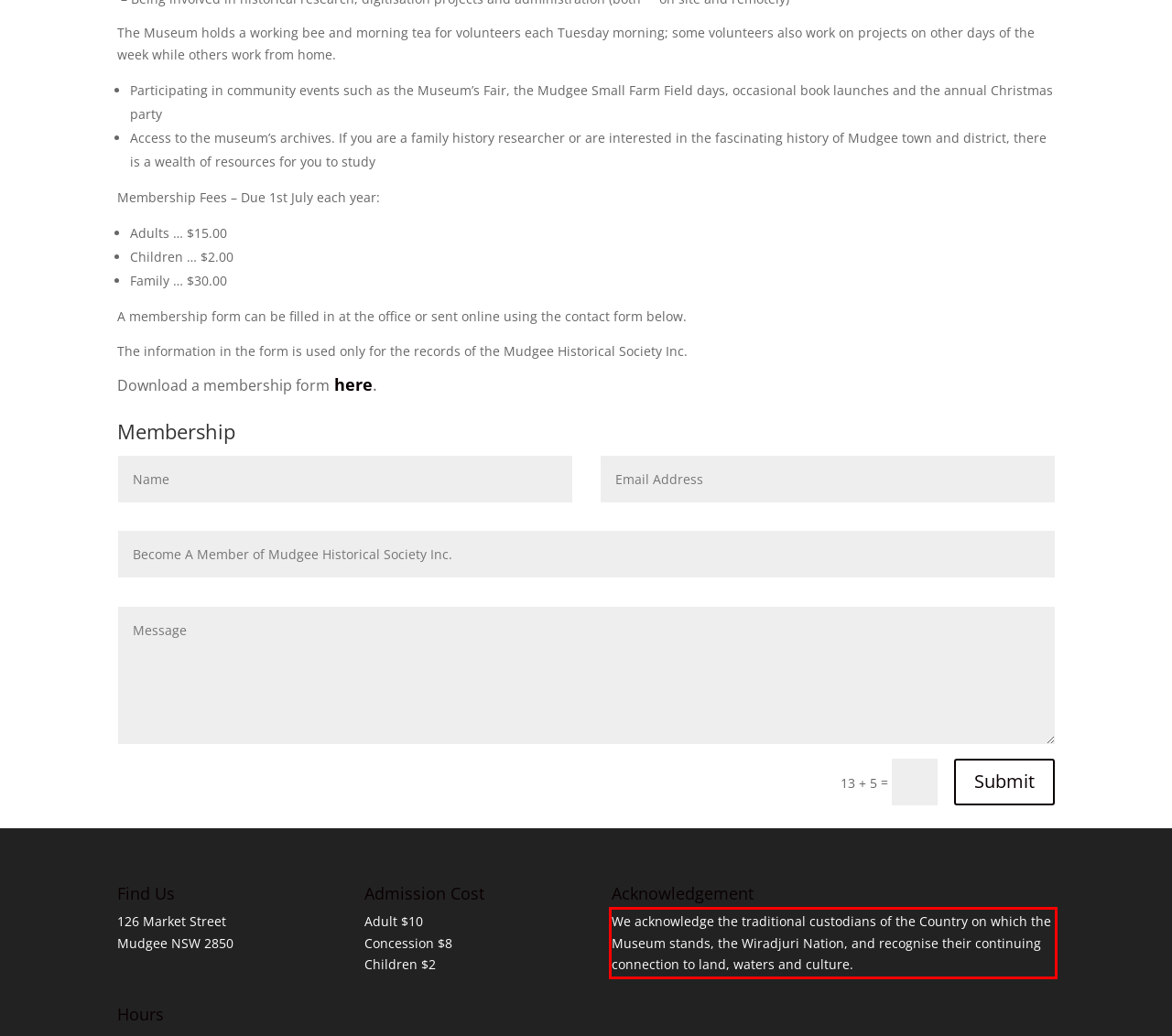Given a screenshot of a webpage with a red bounding box, please identify and retrieve the text inside the red rectangle.

We acknowledge the traditional custodians of the Country on which the Museum stands, the Wiradjuri Nation, and recognise their continuing connection to land, waters and culture.